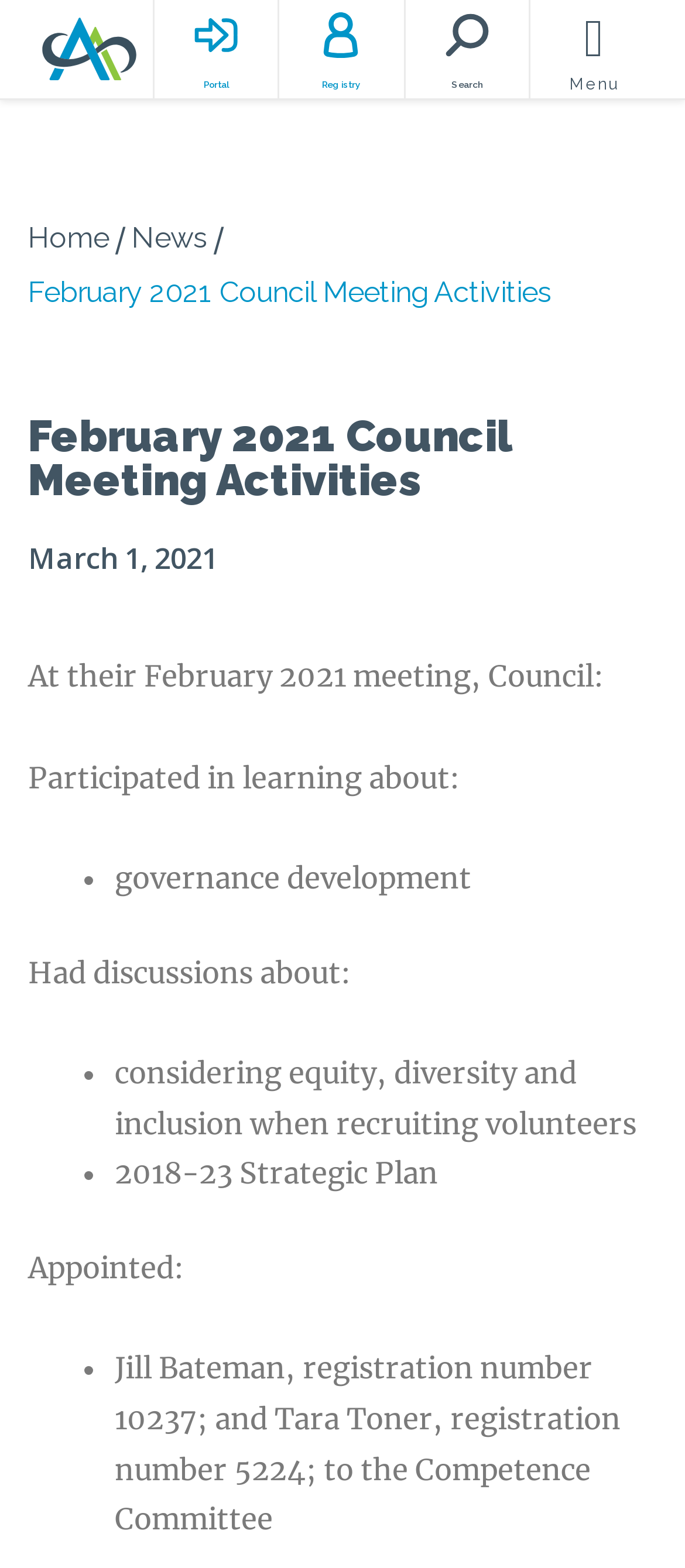Detail the various sections and features present on the webpage.

The webpage is about the February 2021 Council Meeting Activities of the College of Alberta Dental Assistants. At the top left corner, there is a logo of the College of Alberta Dental Assistants. Below the logo, there are three links with corresponding images: Portal, Registry, and Search. 

On the top right corner, there is a menu toggle button. When expanded, it reveals a menu with links to Home and News. 

The main content of the webpage is divided into sections. The first section has a heading "February 2021 Council Meeting Activities" followed by a subheading "March 1, 2021". Below the subheading, there is a paragraph of text describing the council's activities during the meeting. 

The next section is about the topics the council learned about, which includes governance development. This section is marked with a bullet point. 

The following section discusses the topics the council had discussions about, including considering equity, diversity, and inclusion when recruiting volunteers, and the 2018-23 Strategic Plan. Each topic is marked with a bullet point. 

The final section announces the appointment of Jill Bateman and Tara Toner to the Competence Committee, with their registration numbers provided.